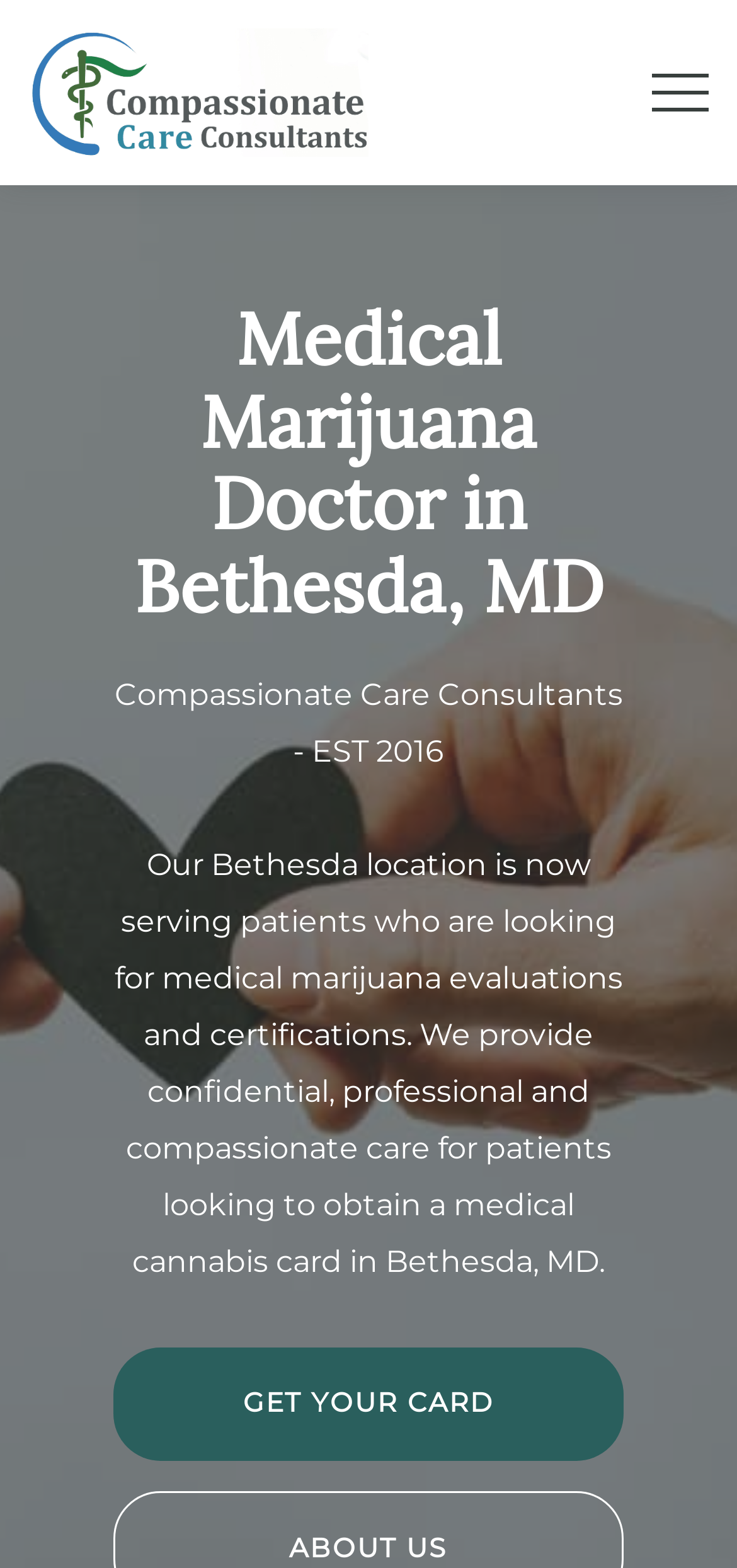Find the bounding box coordinates for the element that must be clicked to complete the instruction: "Find a dispensary". The coordinates should be four float numbers between 0 and 1, indicated as [left, top, right, bottom].

[0.154, 0.28, 0.846, 0.352]